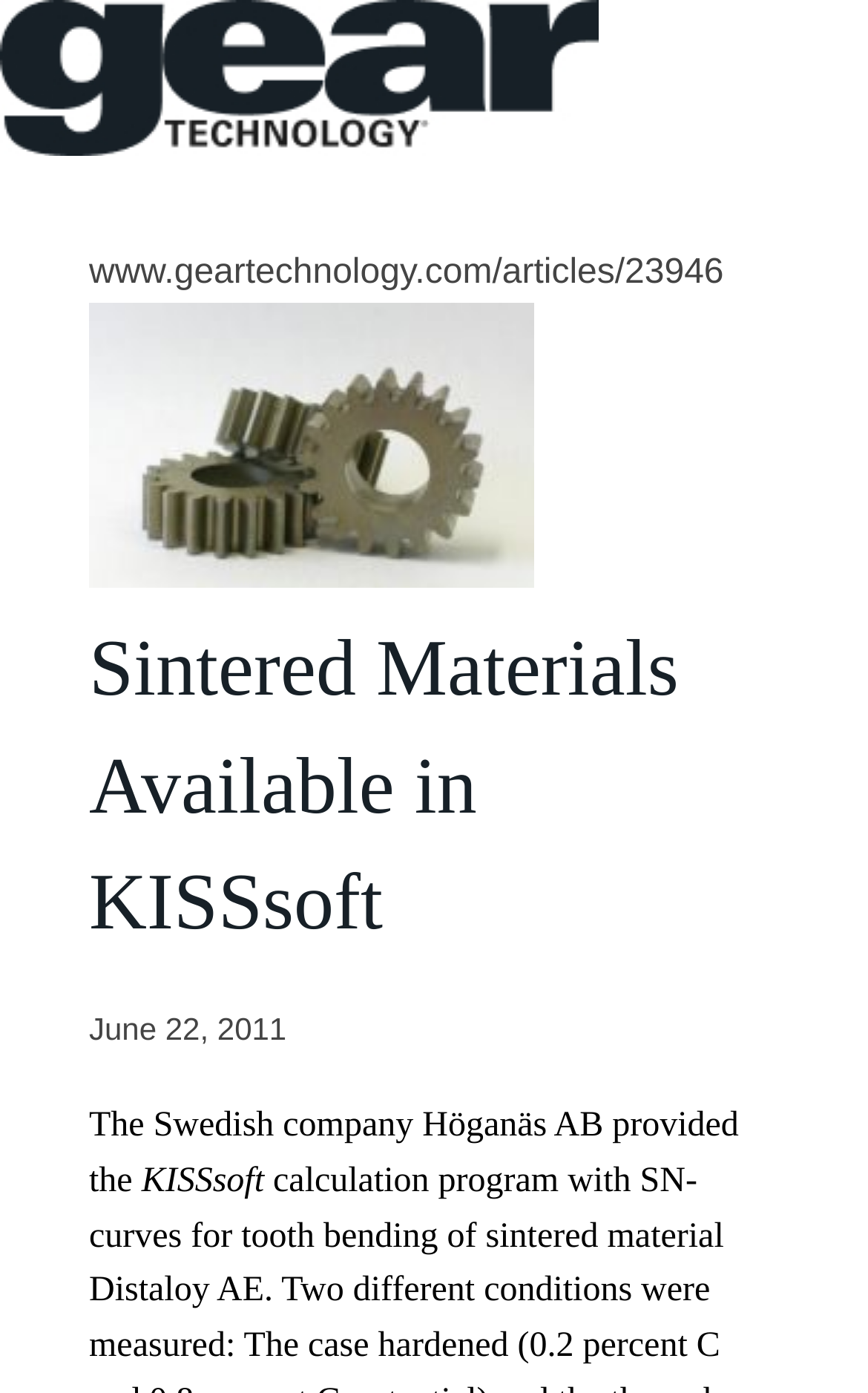Write an elaborate caption that captures the essence of the webpage.

The webpage appears to be an article page from Gear Technology Magazine. At the top, there is a logo image of the magazine, taking up about 69% of the width and 11% of the height of the page. Below the logo, there is a URL text "www.geartechnology.com/articles/23946" that spans about 73% of the width and 3% of the height of the page.

To the right of the URL text, there is a figure that occupies about 79% of the width and 20% of the height of the page. Above the figure, there is a heading "Sintered Materials Available in KISSsoft" that takes up about 79% of the width and 25% of the height of the page.

Below the heading, there is a date text "June 22, 2011" that spans about 23% of the width and 2% of the height of the page. Following the date, there is a paragraph of text "The Swedish company Höganäs AB provided the" that occupies about 75% of the width and 7% of the height of the page. Within this paragraph, the word "KISSsoft" is highlighted, taking up about 15% of the width and 2% of the height of the page.